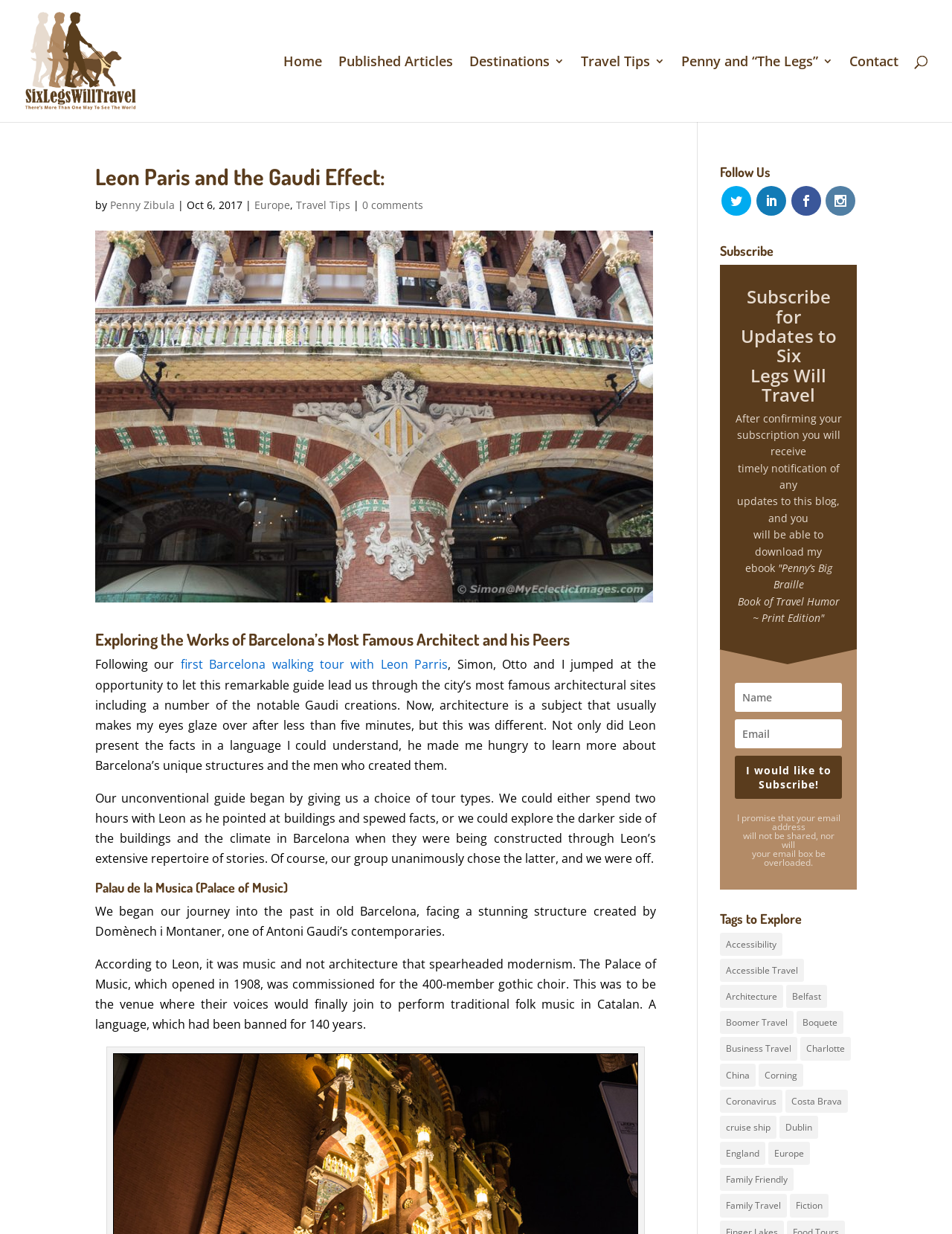Locate the heading on the webpage and return its text.

Leon Paris and the Gaudi Effect: